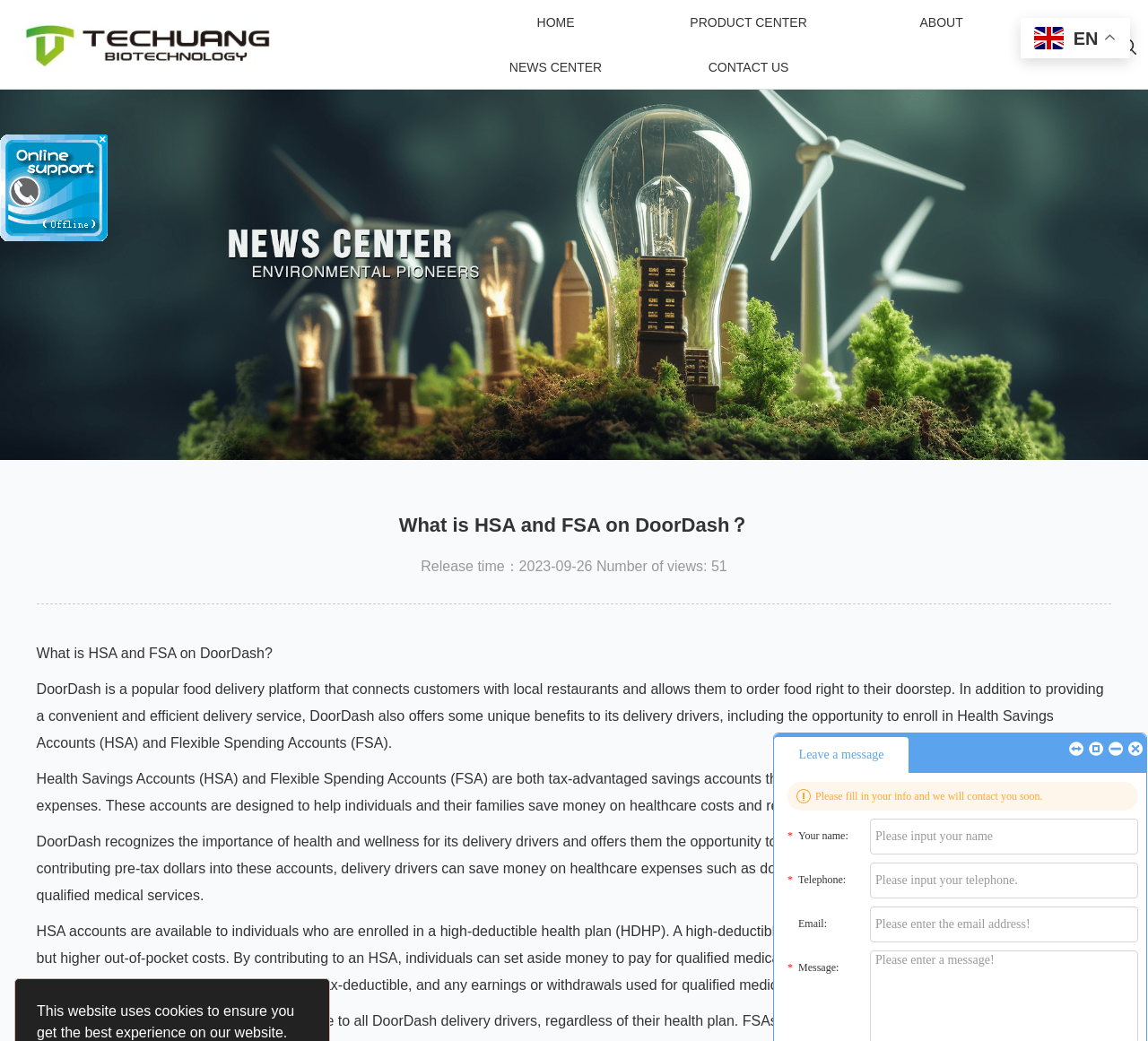Given the element description headspace vial, predict the bounding box coordinates for the UI element in the webpage screenshot. The format should be (top-left x, top-left y, bottom-right x, bottom-right y), and the values should be between 0 and 1.

None